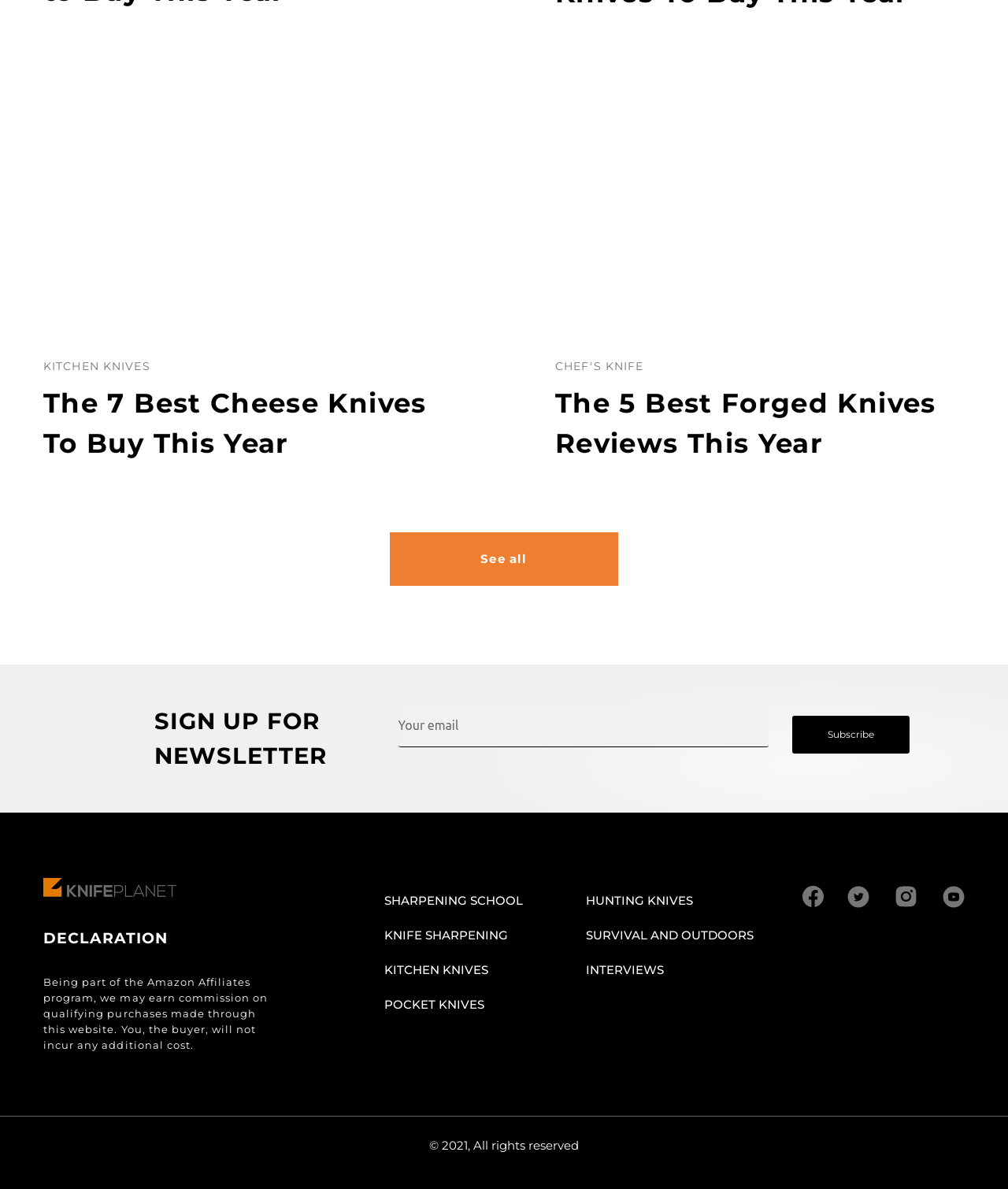Find the bounding box coordinates of the element I should click to carry out the following instruction: "Subscribe to the newsletter".

[0.786, 0.602, 0.902, 0.633]